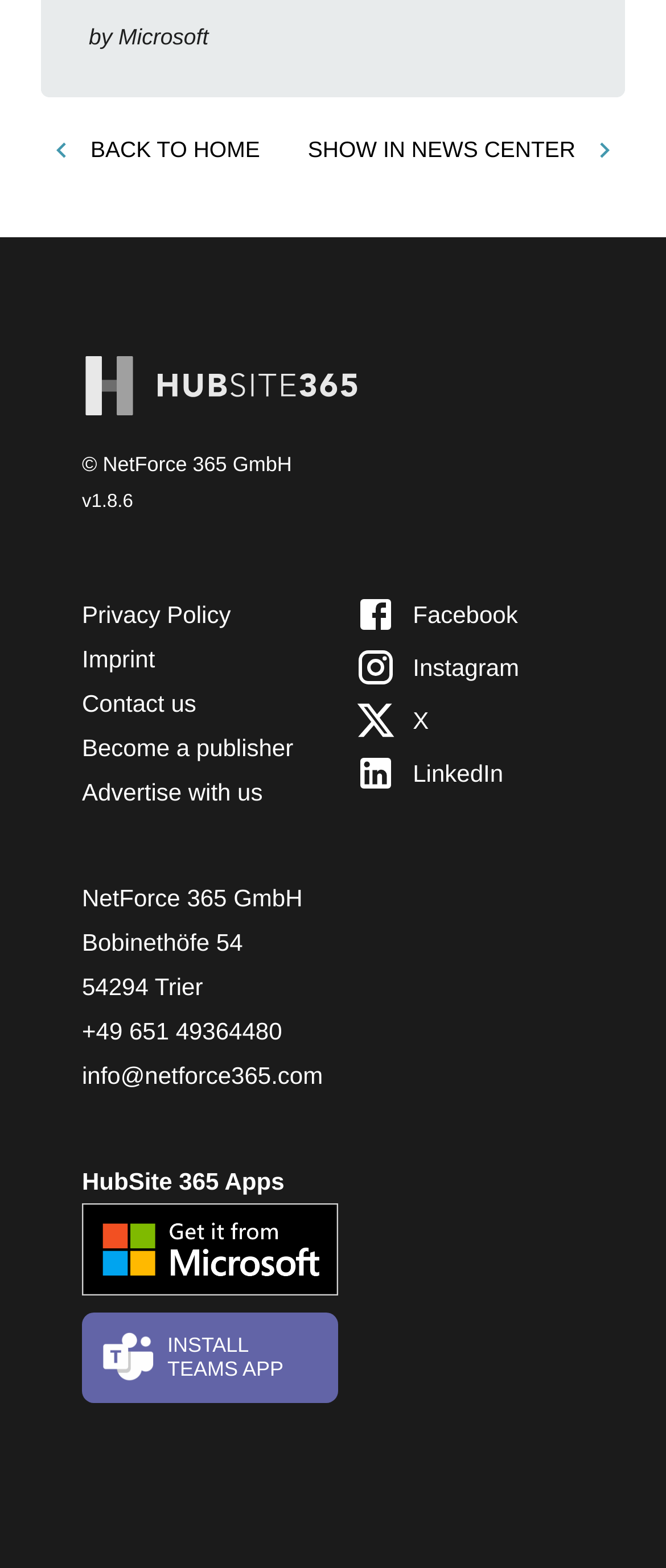Pinpoint the bounding box coordinates of the clickable area needed to execute the instruction: "Go back to home". The coordinates should be specified as four float numbers between 0 and 1, i.e., [left, top, right, bottom].

[0.062, 0.079, 0.403, 0.113]